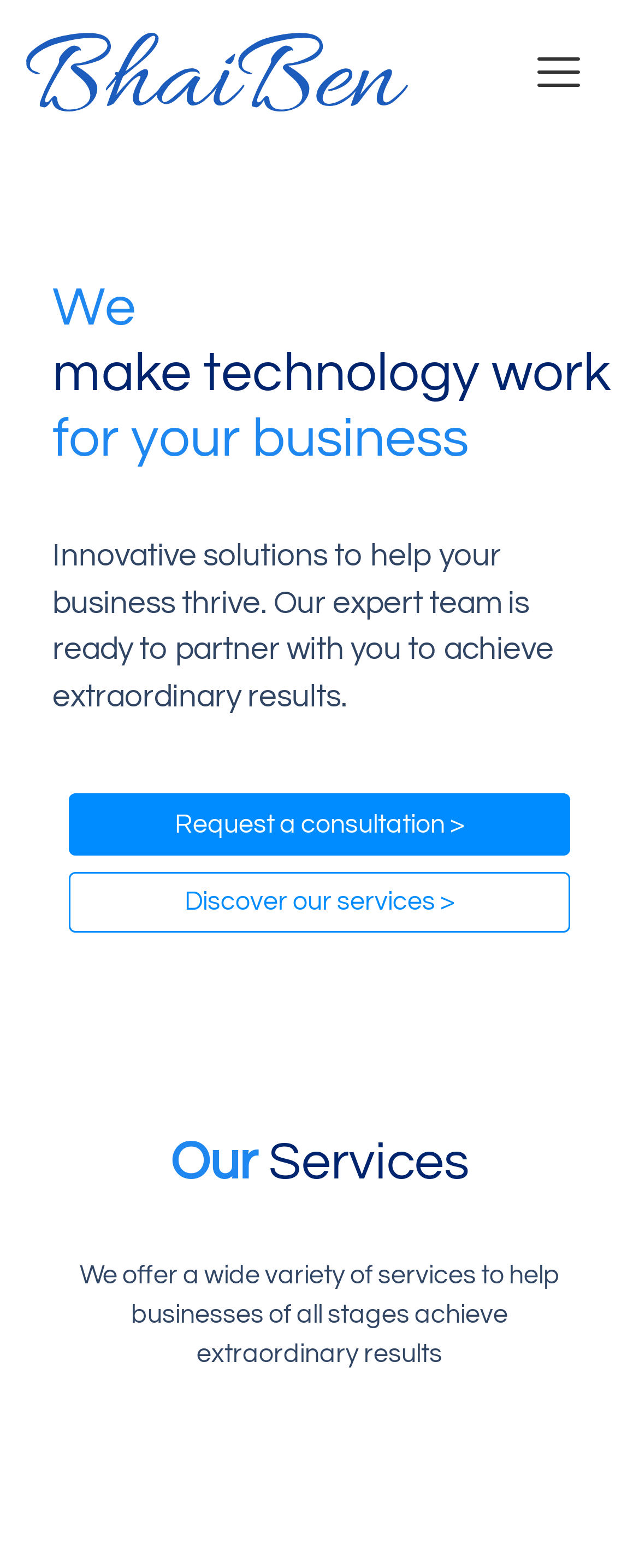Using the webpage screenshot, find the UI element described by Discover our services >. Provide the bounding box coordinates in the format (top-left x, top-left y, bottom-right x, bottom-right y), ensuring all values are floating point numbers between 0 and 1.

[0.108, 0.556, 0.892, 0.594]